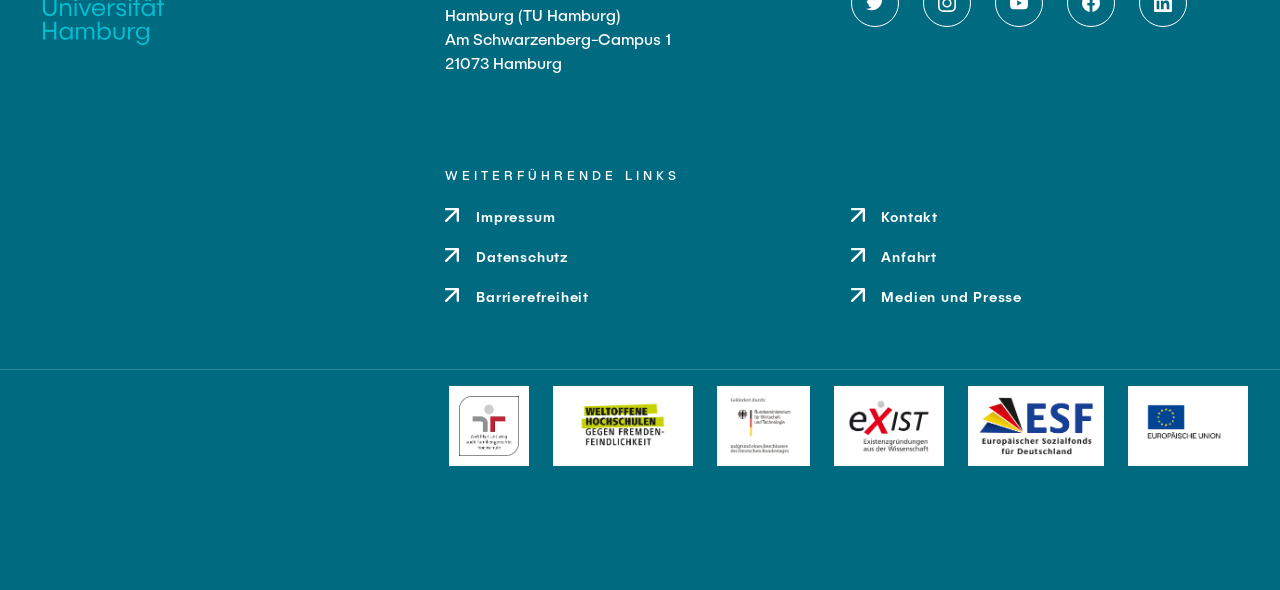Given the description "Medien und Presse", determine the bounding box of the corresponding UI element.

[0.665, 0.483, 0.89, 0.524]